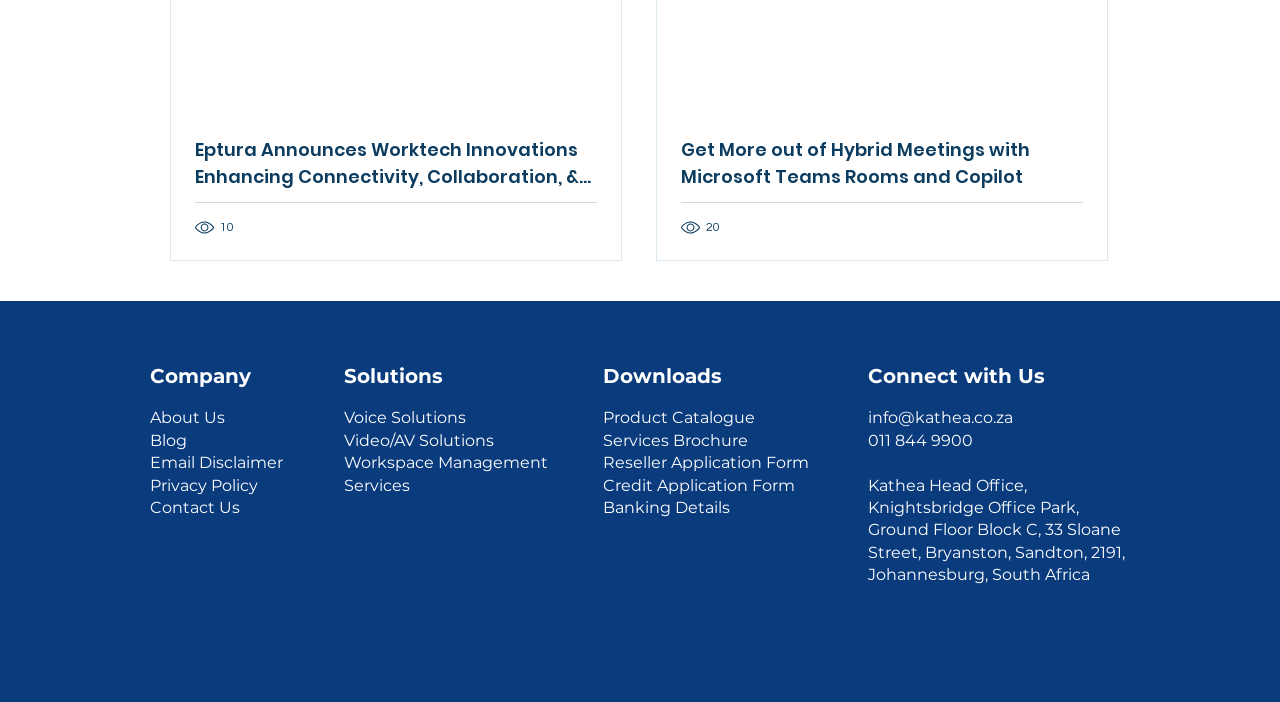Please find the bounding box coordinates of the element that must be clicked to perform the given instruction: "Contact Us". The coordinates should be four float numbers from 0 to 1, i.e., [left, top, right, bottom].

[0.117, 0.709, 0.188, 0.736]